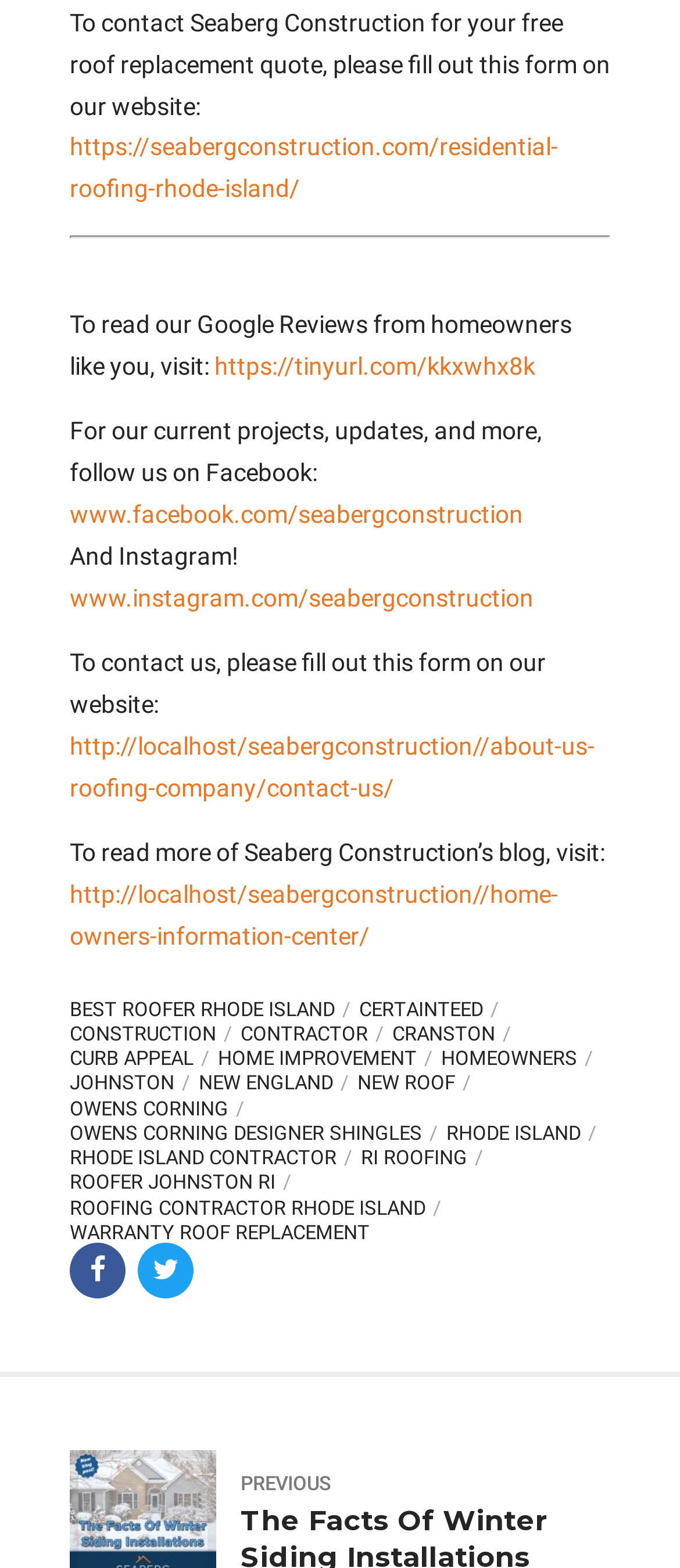Determine the bounding box coordinates of the target area to click to execute the following instruction: "Click the link to read Google Reviews."

[0.315, 0.224, 0.787, 0.242]